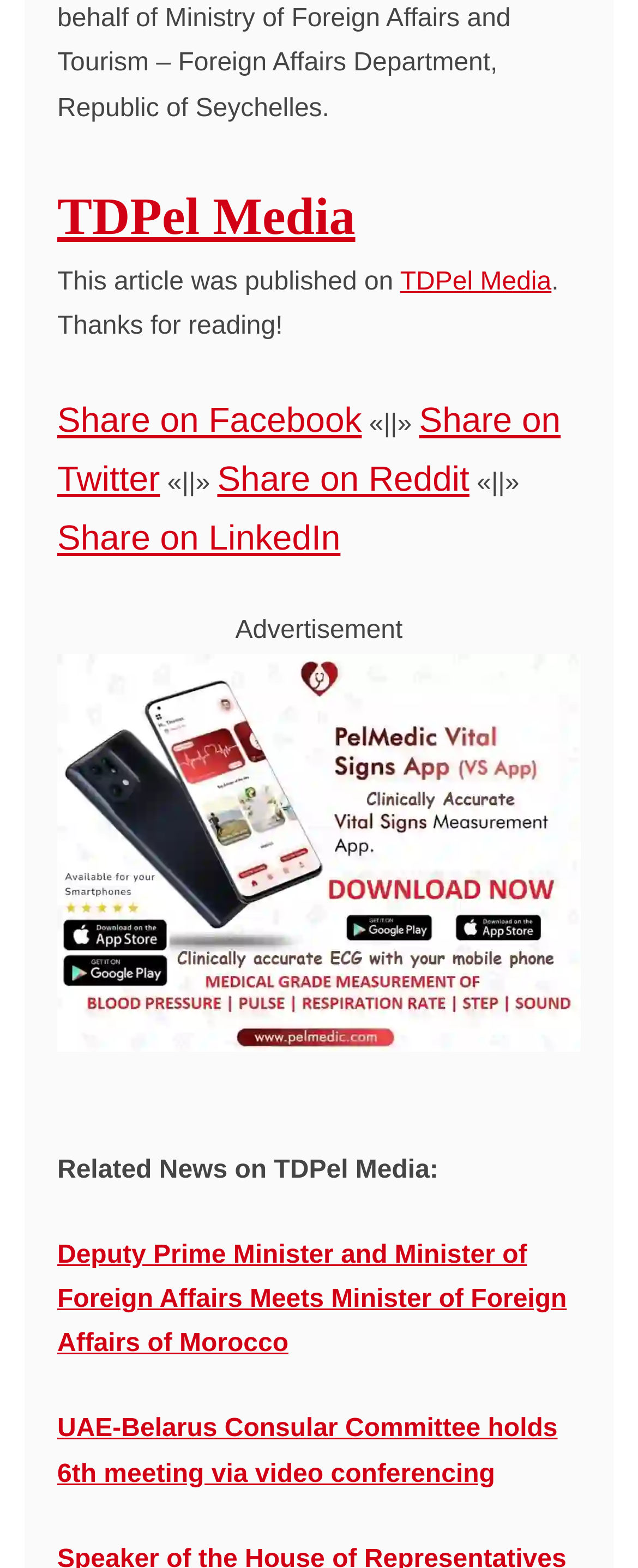How many social media platforms can you share the article on?
Answer the question with a single word or phrase by looking at the picture.

4